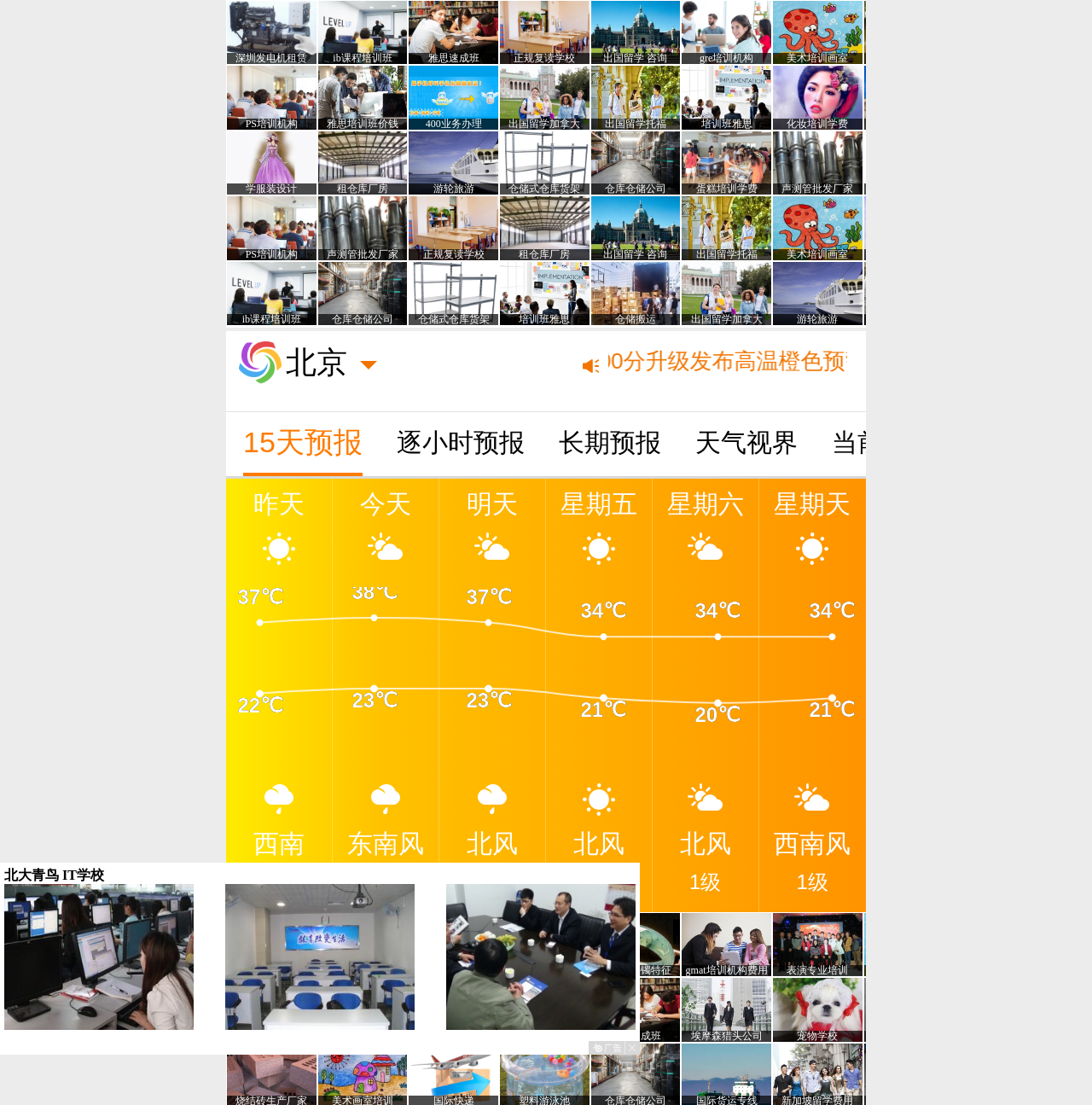What is the AQI forecast section called?
Based on the image content, provide your answer in one word or a short phrase.

AQI预报